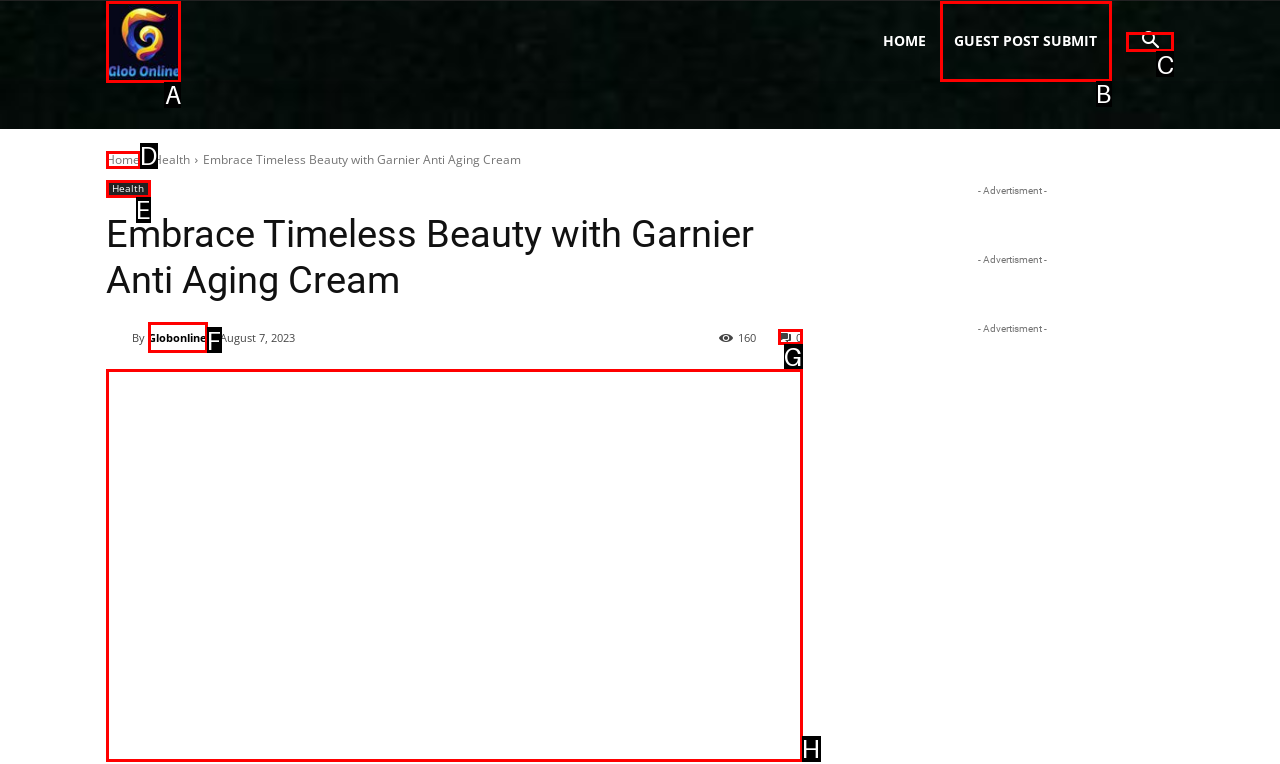Point out which HTML element you should click to fulfill the task: Click the search button.
Provide the option's letter from the given choices.

C